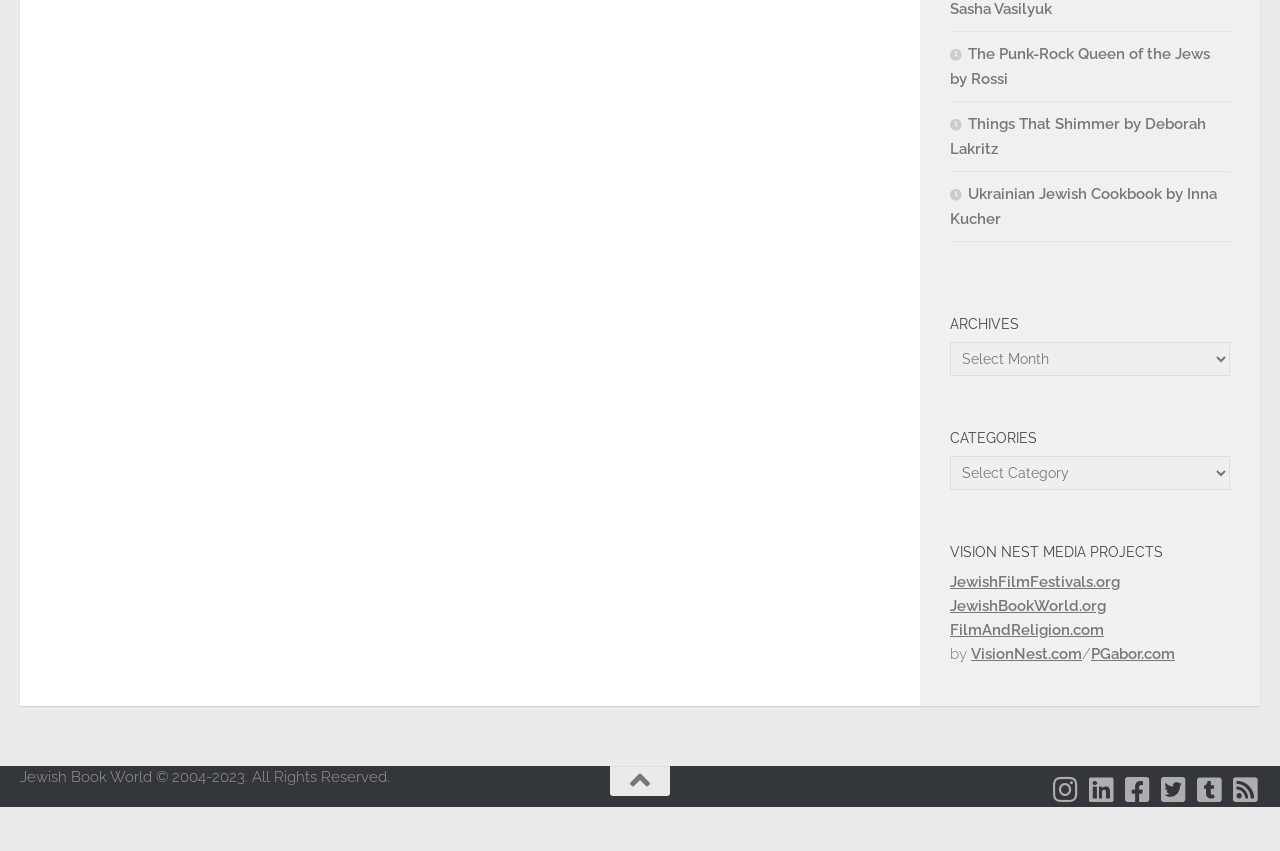Can you determine the bounding box coordinates of the area that needs to be clicked to fulfill the following instruction: "Click on Ukrainian Jewish Cookbook by Inna Kucher"?

[0.742, 0.217, 0.951, 0.267]